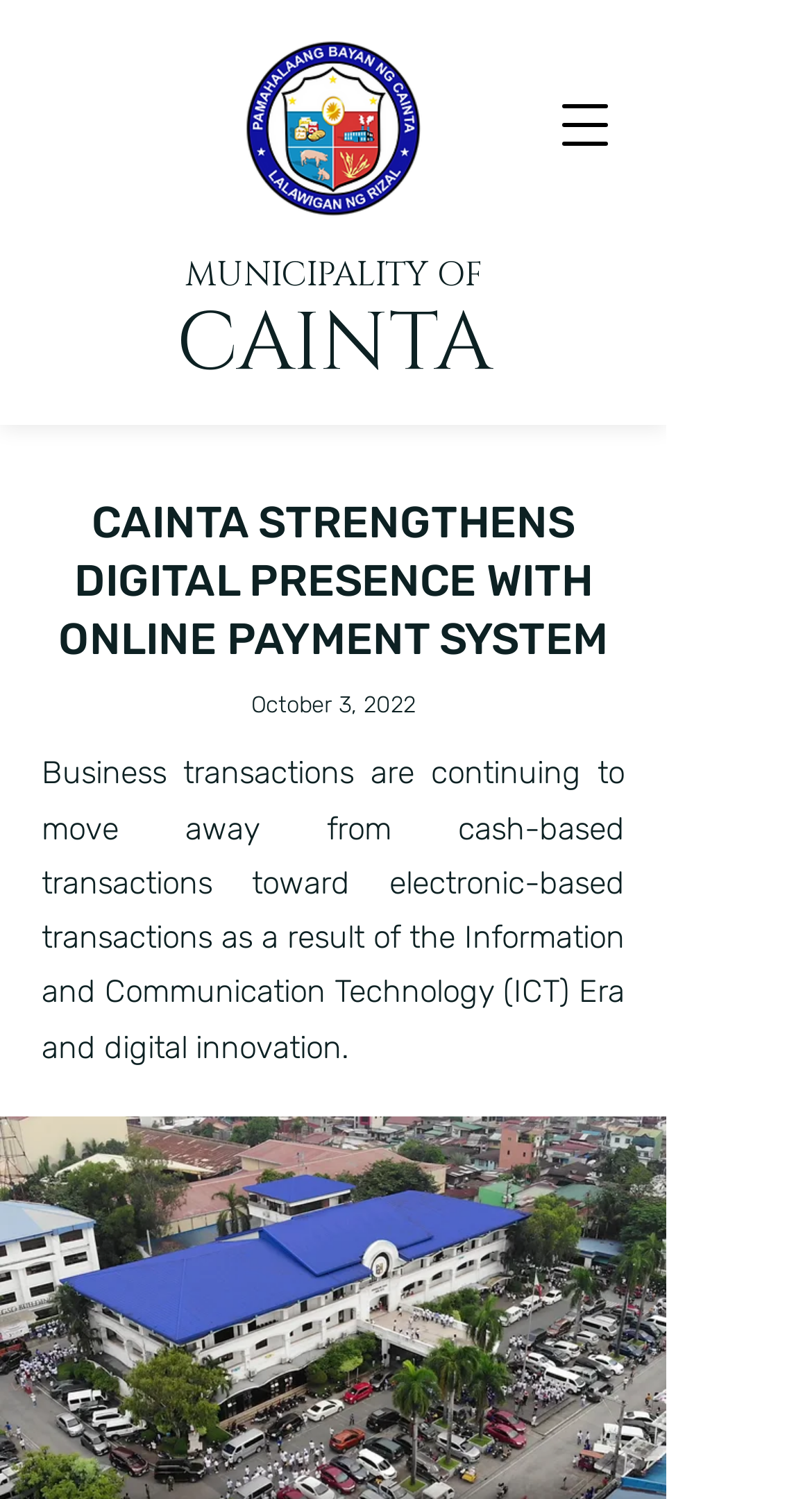Locate the bounding box of the UI element defined by this description: "CAINTA". The coordinates should be given as four float numbers between 0 and 1, formatted as [left, top, right, bottom].

[0.217, 0.187, 0.604, 0.259]